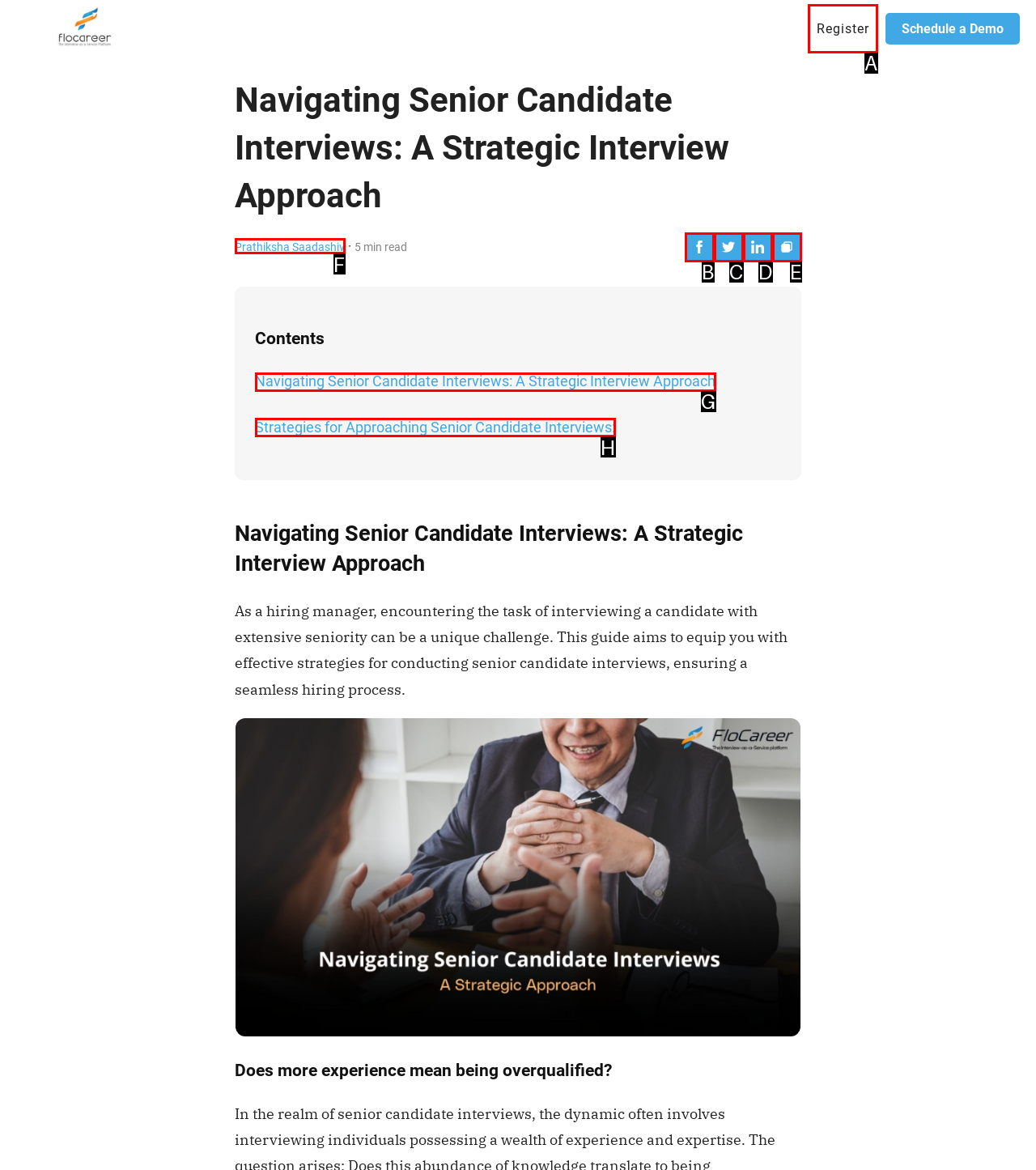Select the right option to accomplish this task: Click the Register link. Reply with the letter corresponding to the correct UI element.

A